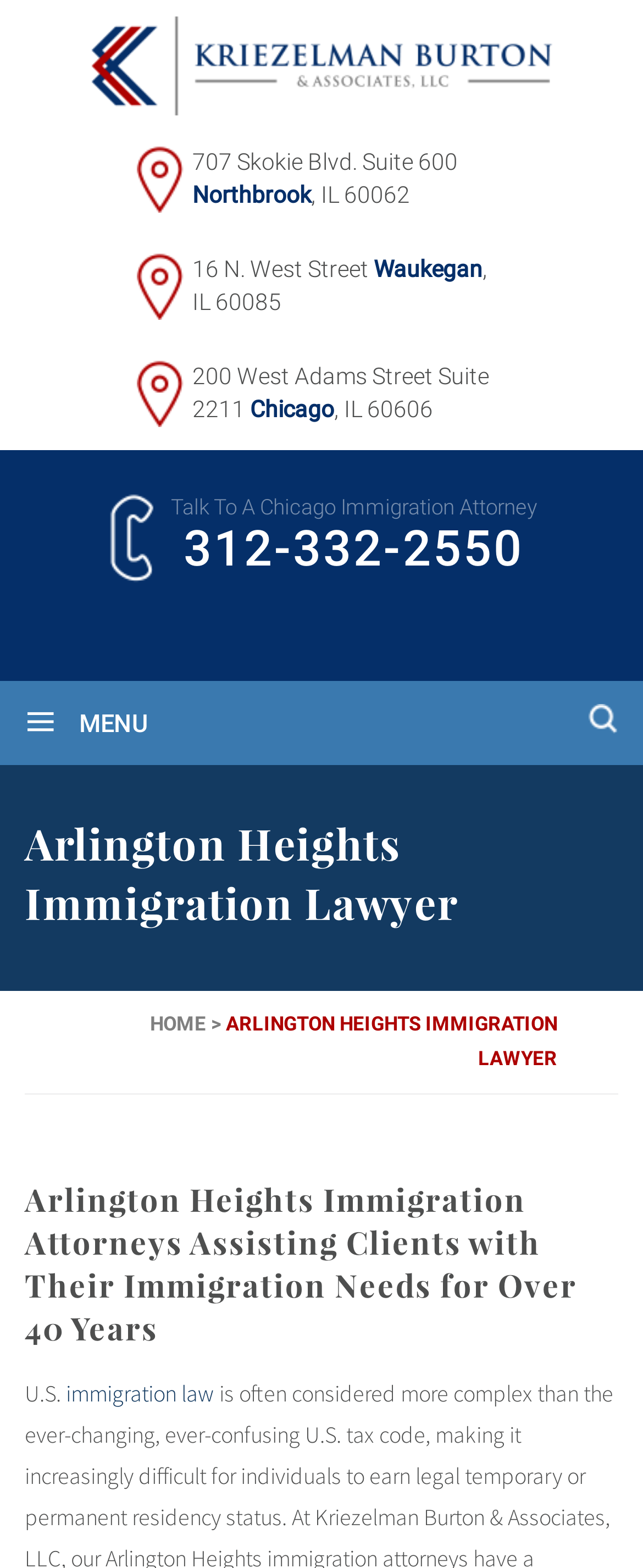Extract the primary headline from the webpage and present its text.

Arlington Heights Immigration Lawyer